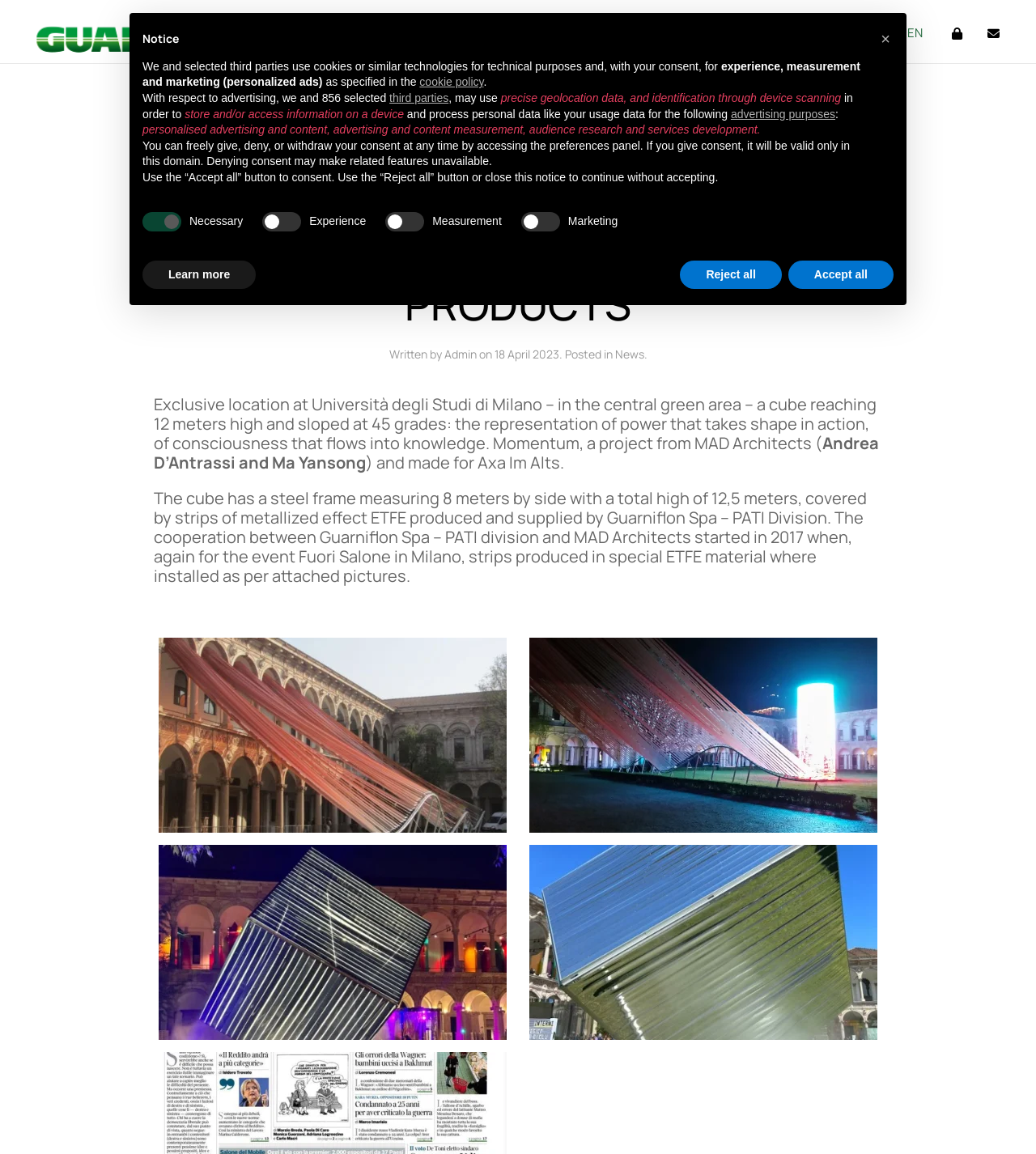Find the bounding box coordinates for the element described here: "aria-label="Back to home"".

[0.031, 0.014, 0.309, 0.049]